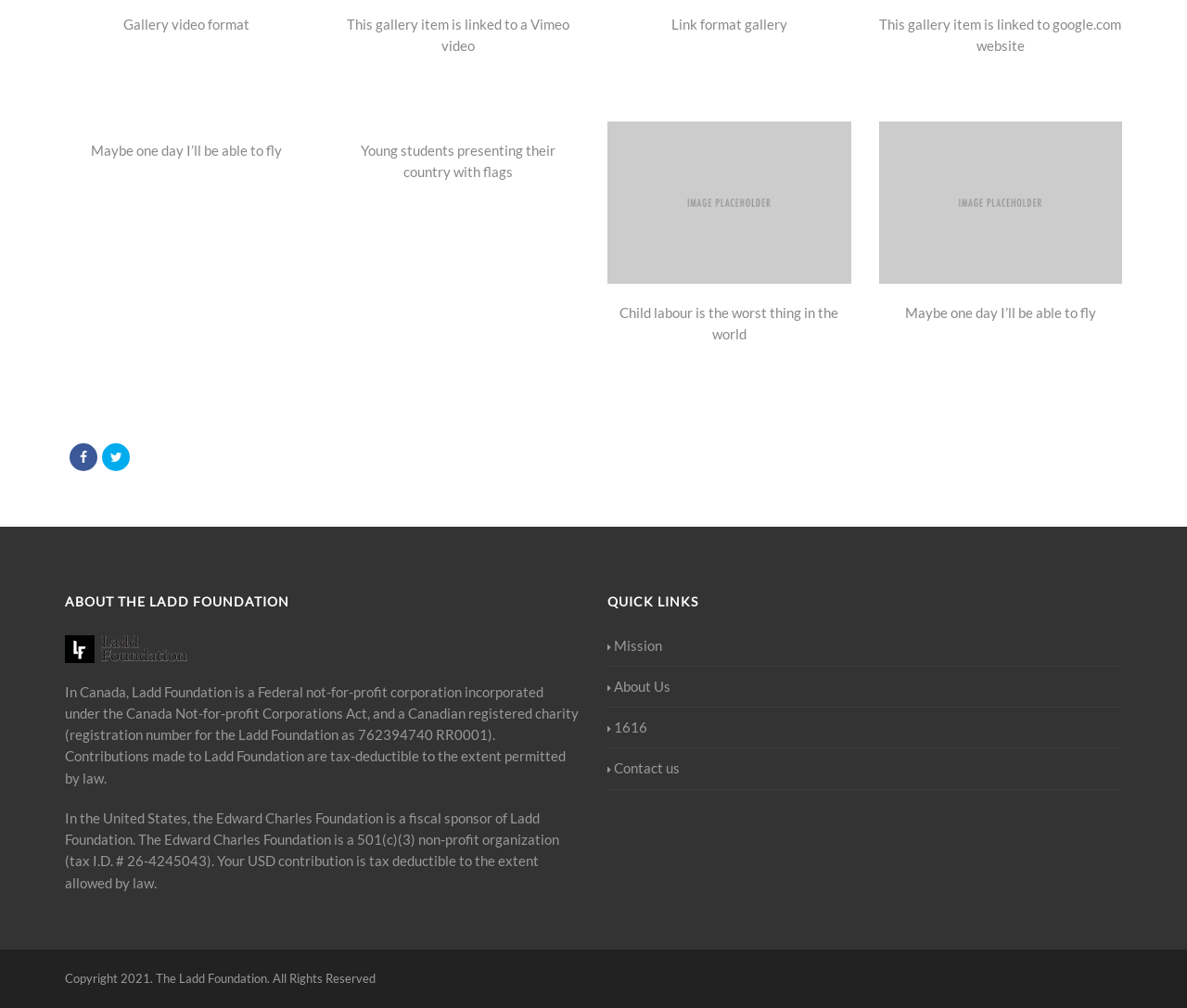Given the element description title="Tweet", identify the bounding box coordinates for the UI element on the webpage screenshot. The format should be (top-left x, top-left y, bottom-right x, bottom-right y), with values between 0 and 1.

[0.086, 0.439, 0.109, 0.467]